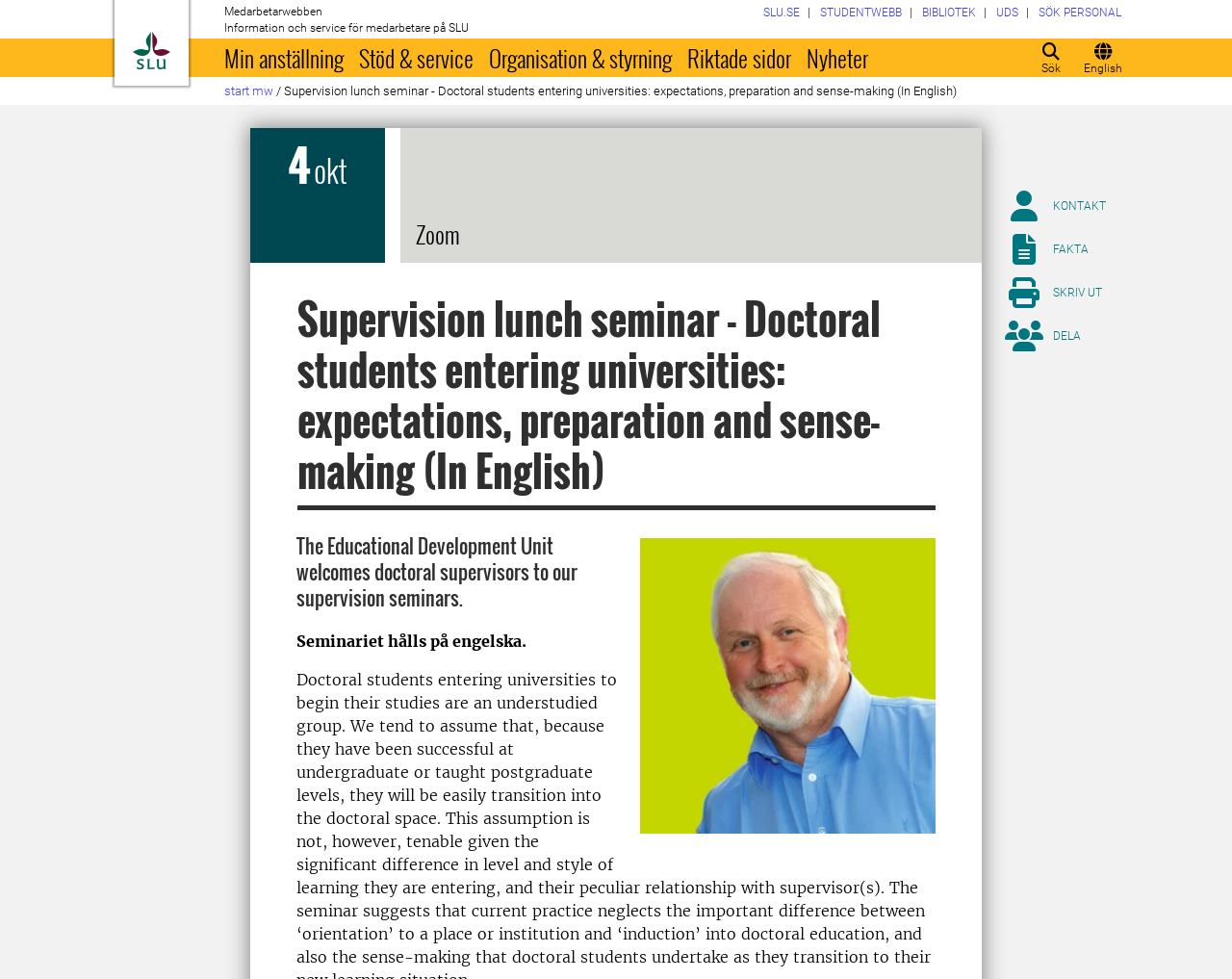Using the provided element description, identify the bounding box coordinates as (top-left x, top-left y, bottom-right x, bottom-right y). Ensure all values are between 0 and 1. Description: Stöd & service

[0.285, 0.039, 0.39, 0.079]